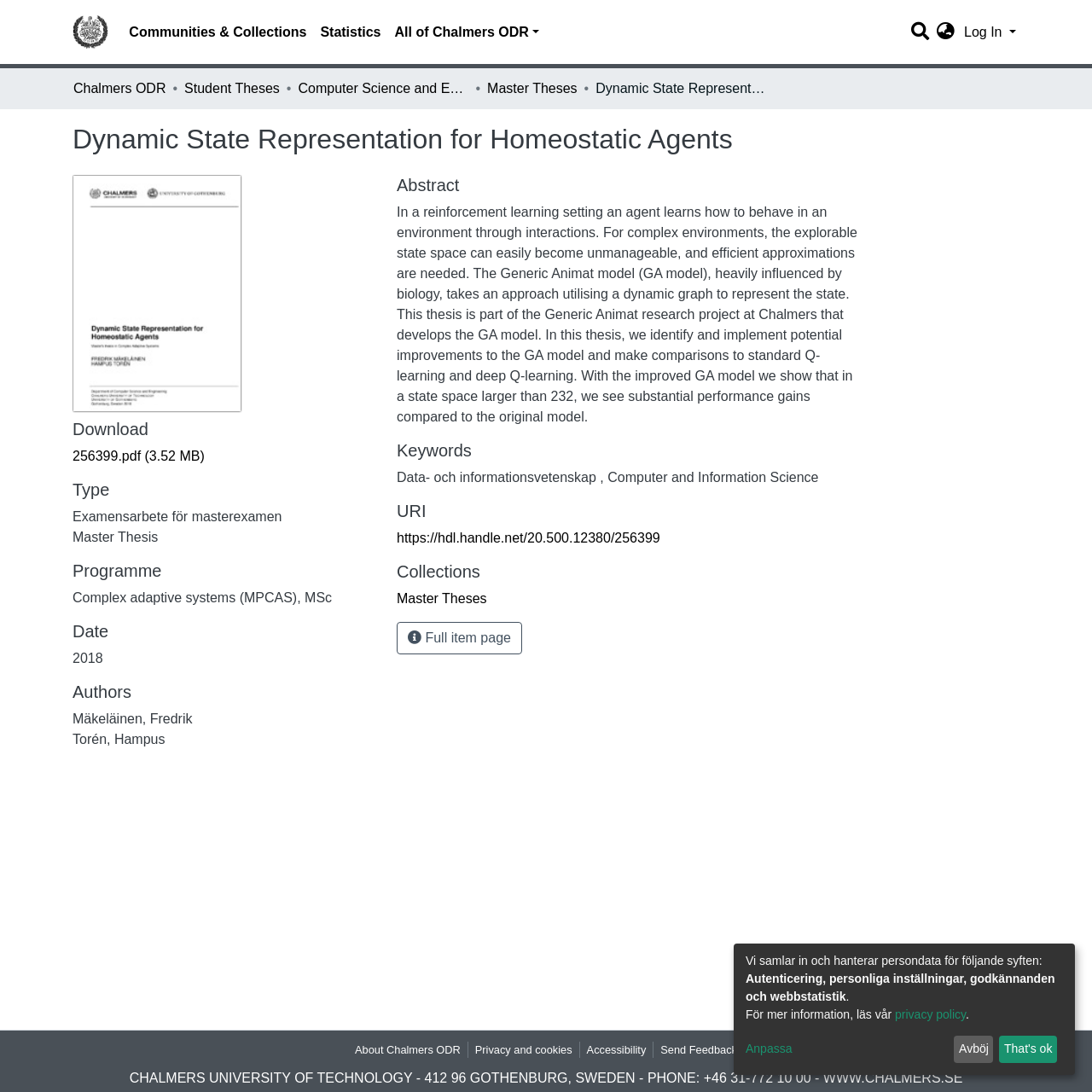What is the type of the thesis?
Based on the visual content, answer with a single word or a brief phrase.

Examensarbete för masterexamen